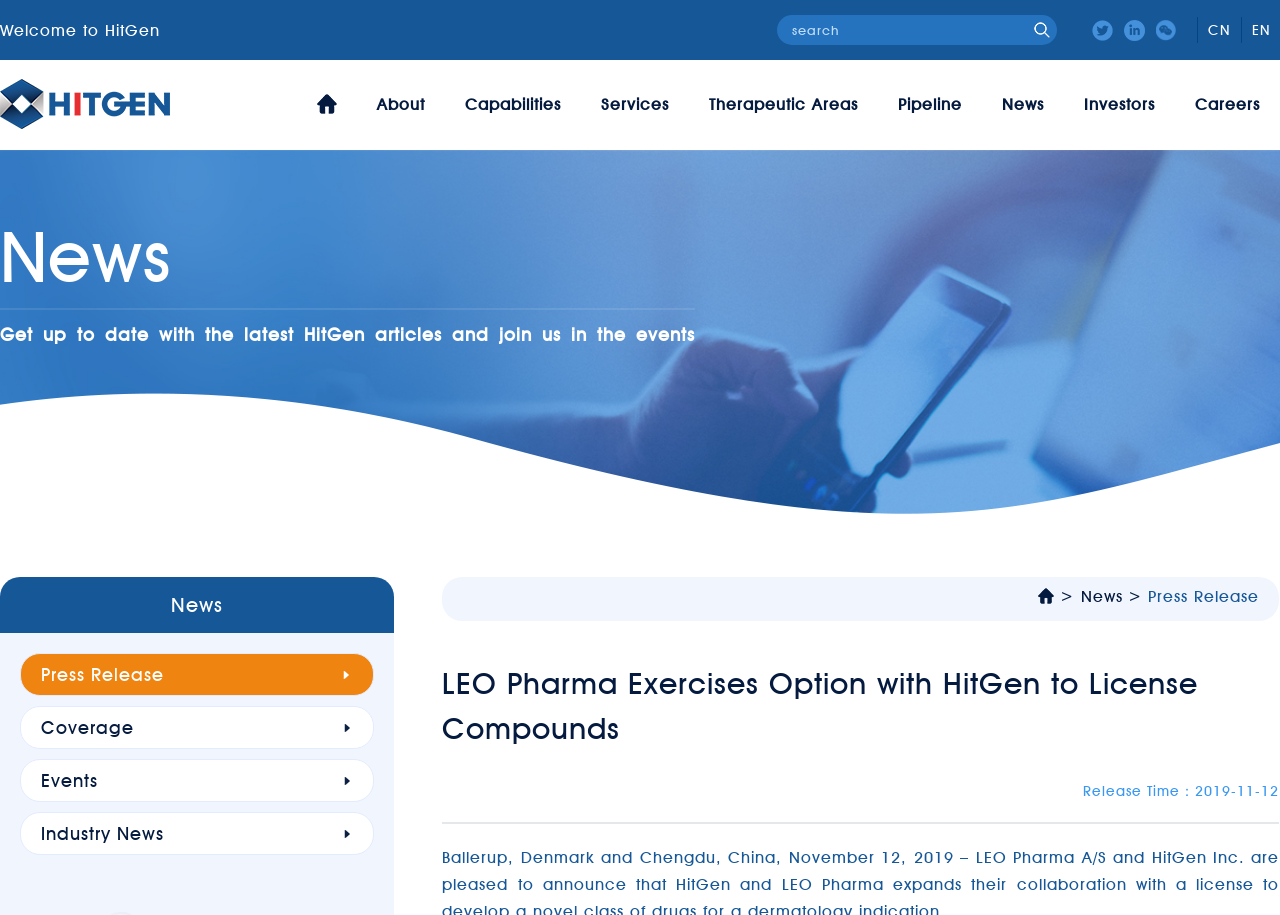How many main navigation links are available?
Please provide a detailed and comprehensive answer to the question.

I found nine main navigation links, 'About', 'Capabilities', 'Services', 'Therapeutic Areas', 'Pipeline', 'News', 'Investors', and 'Careers', which are indicated by the link elements with bounding box coordinates [0.283, 0.066, 0.344, 0.164], [0.352, 0.066, 0.45, 0.164], [0.458, 0.066, 0.534, 0.164], [0.542, 0.066, 0.682, 0.164], [0.69, 0.066, 0.763, 0.164], [0.771, 0.066, 0.827, 0.164], [0.835, 0.066, 0.914, 0.164], and [0.922, 0.066, 0.996, 0.164] respectively.